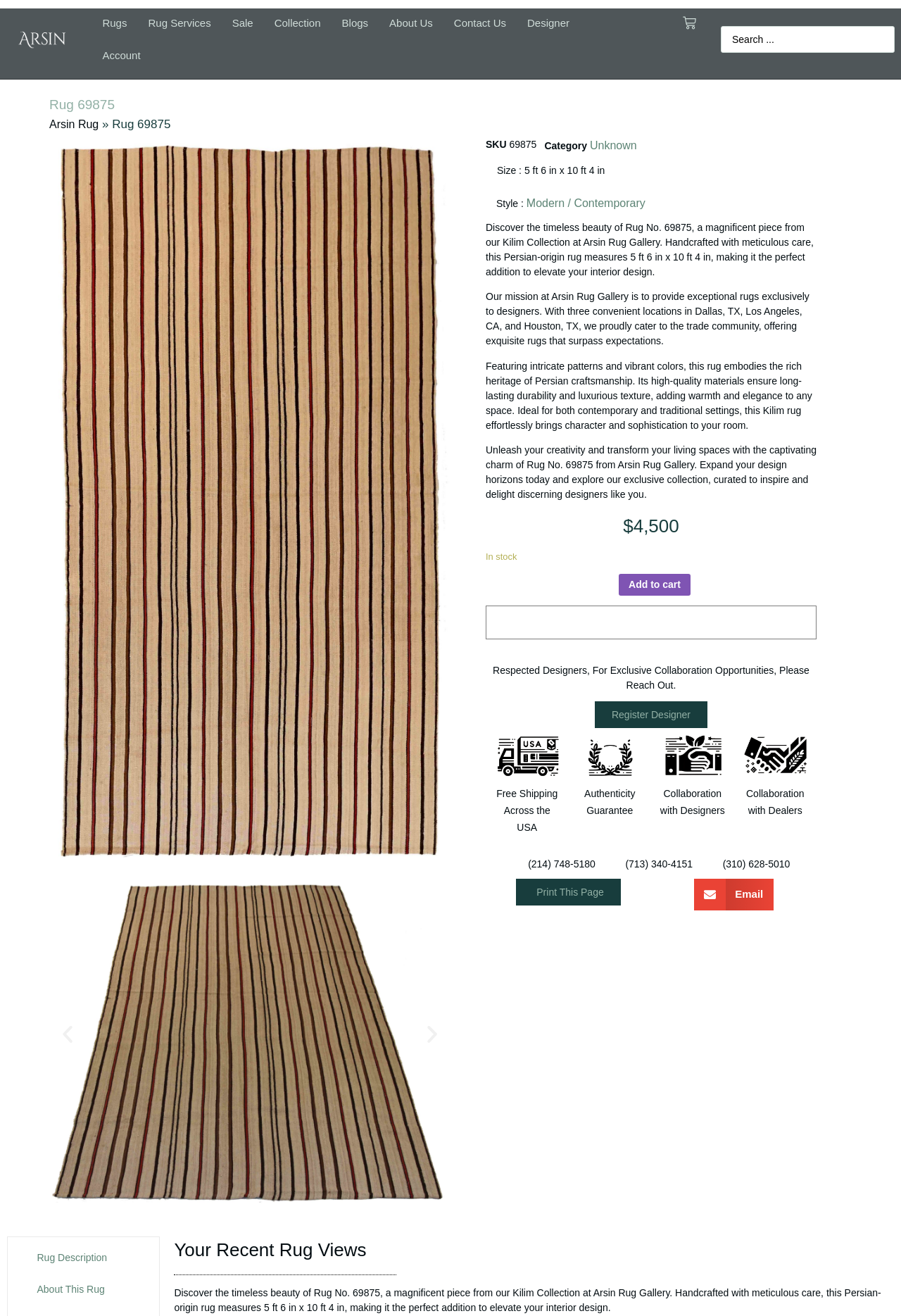Provide the bounding box coordinates, formatted as (top-left x, top-left y, bottom-right x, bottom-right y), with all values being floating point numbers between 0 and 1. Identify the bounding box of the UI element that matches the description: Add to cart

[0.687, 0.436, 0.766, 0.453]